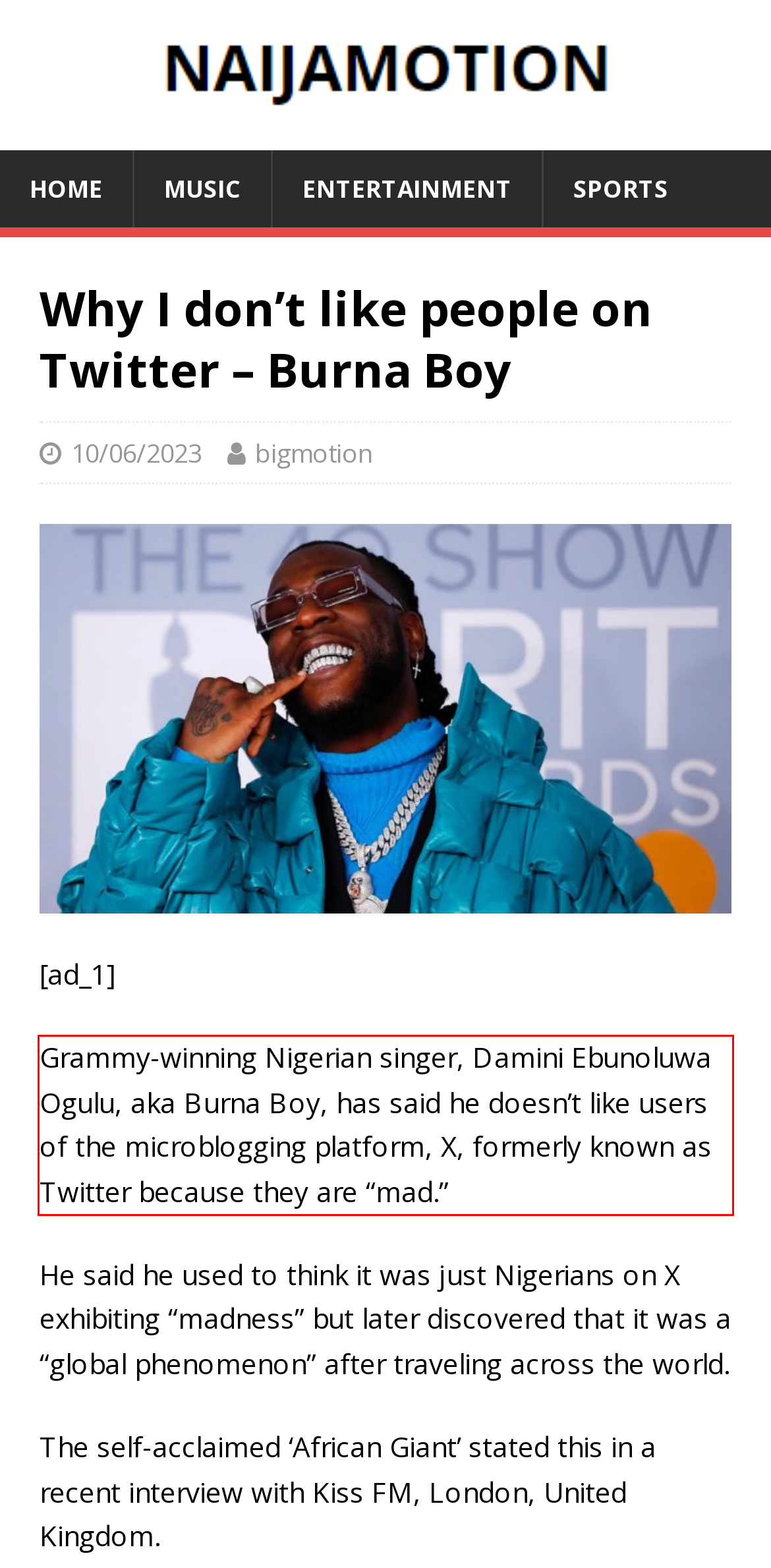Please analyze the screenshot of a webpage and extract the text content within the red bounding box using OCR.

Grammy-winning Nigerian singer, Damini Ebunoluwa Ogulu, aka Burna Boy, has said he doesn’t like users of the microblogging platform, X, formerly known as Twitter because they are “mad.”